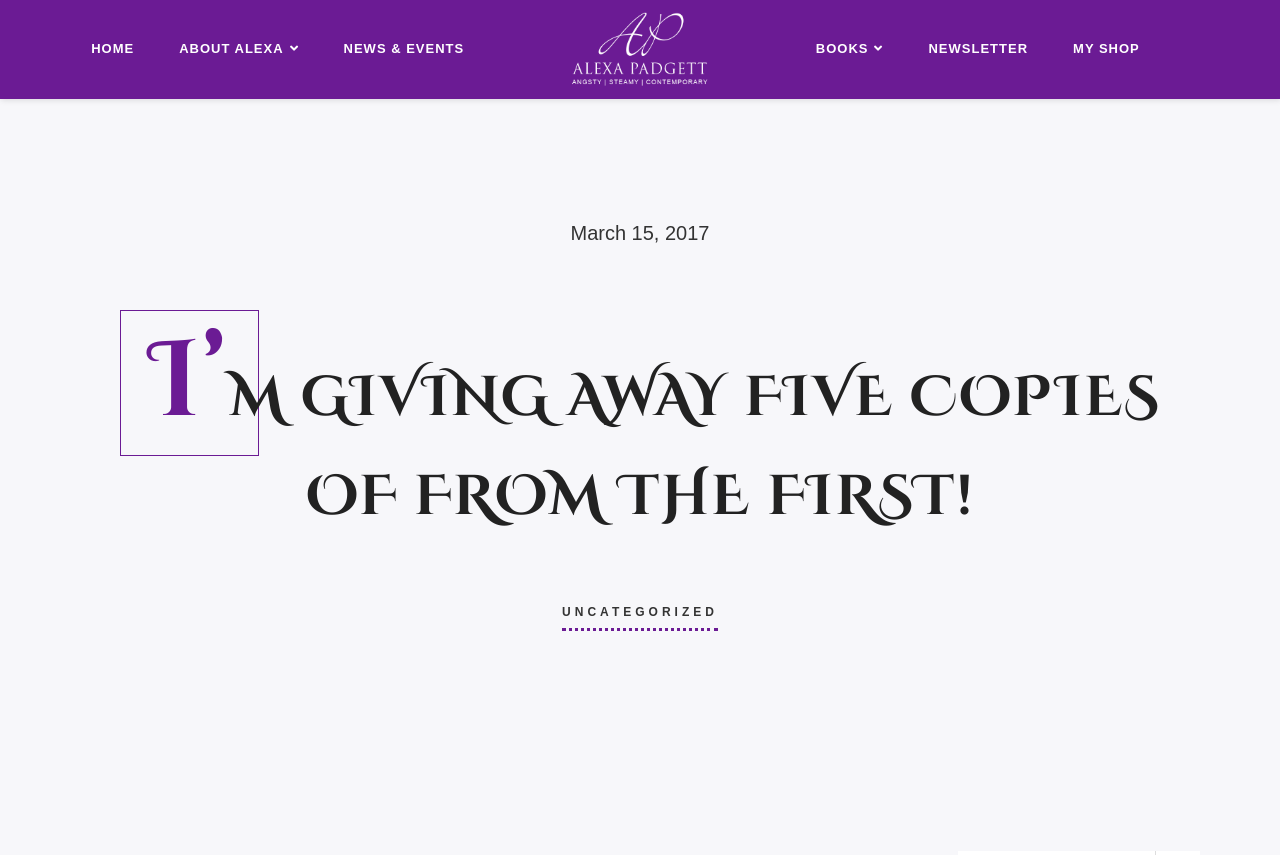Predict the bounding box coordinates of the area that should be clicked to accomplish the following instruction: "read about the author". The bounding box coordinates should consist of four float numbers between 0 and 1, i.e., [left, top, right, bottom].

[0.128, 0.0, 0.245, 0.116]